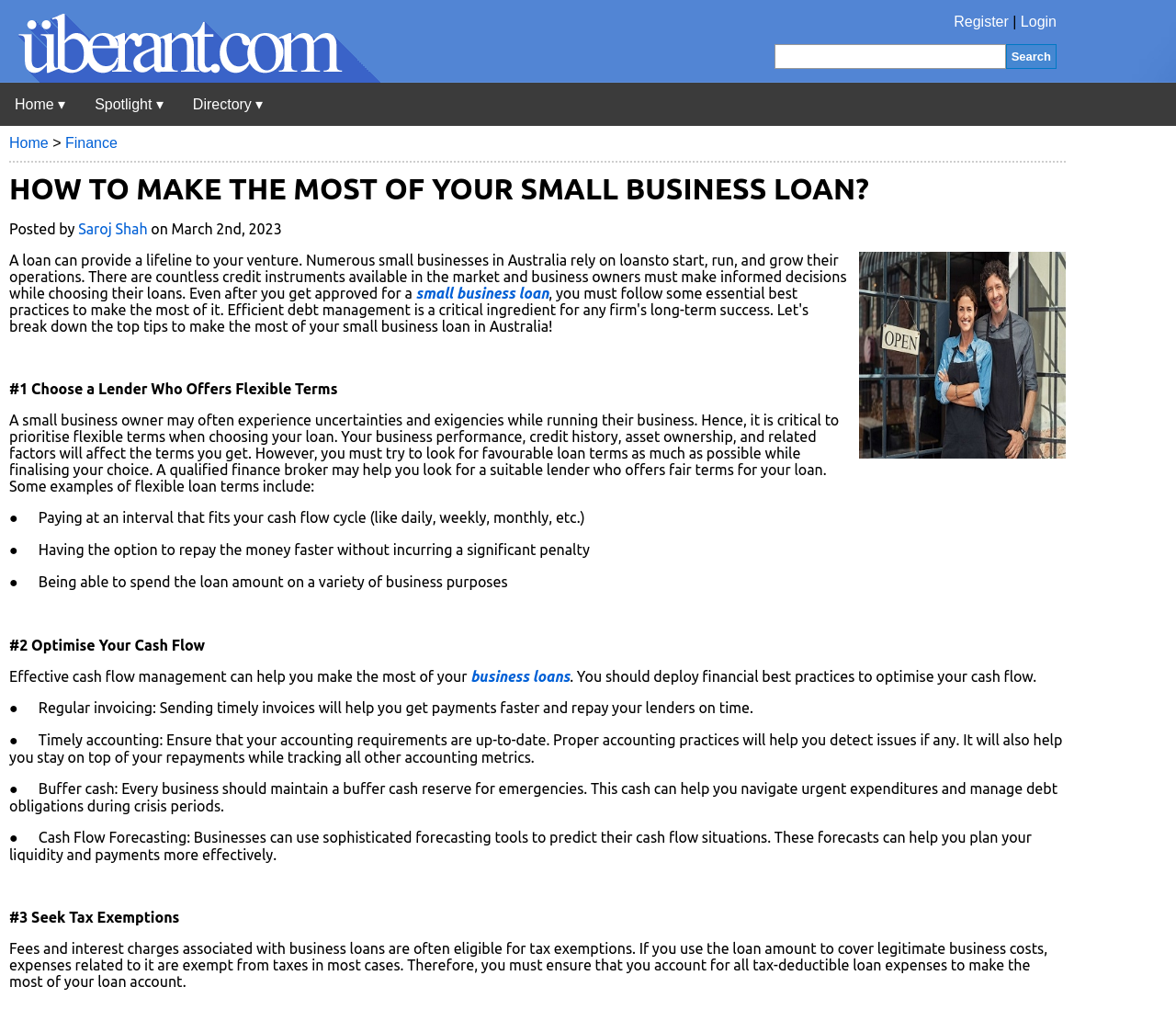Specify the bounding box coordinates of the region I need to click to perform the following instruction: "Login". The coordinates must be four float numbers in the range of 0 to 1, i.e., [left, top, right, bottom].

[0.868, 0.014, 0.898, 0.029]